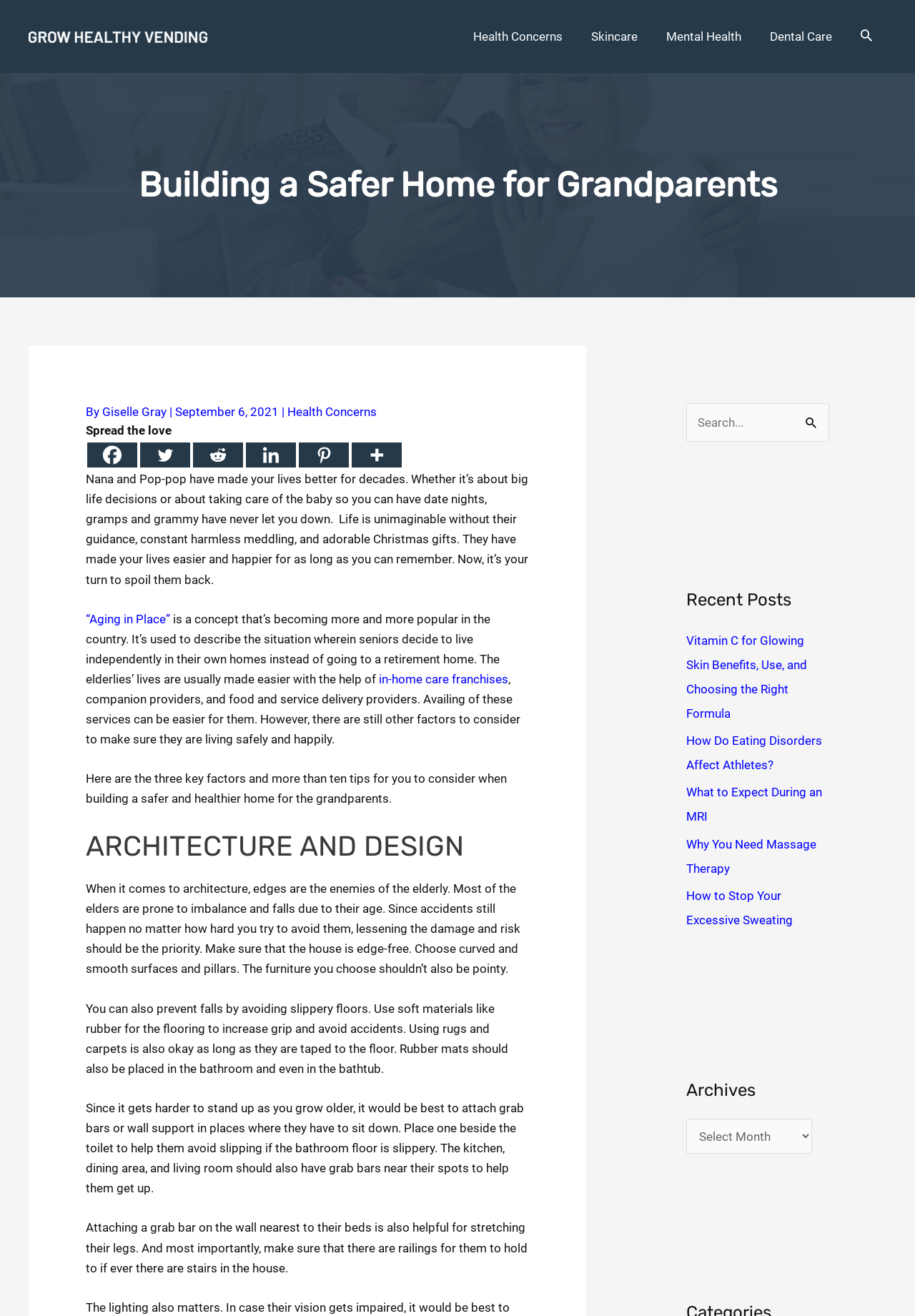Please find the bounding box coordinates of the element's region to be clicked to carry out this instruction: "Read the 'Vitamin C for Glowing Skin Benefits, Use, and Choosing the Right Formula' post".

[0.75, 0.481, 0.882, 0.547]